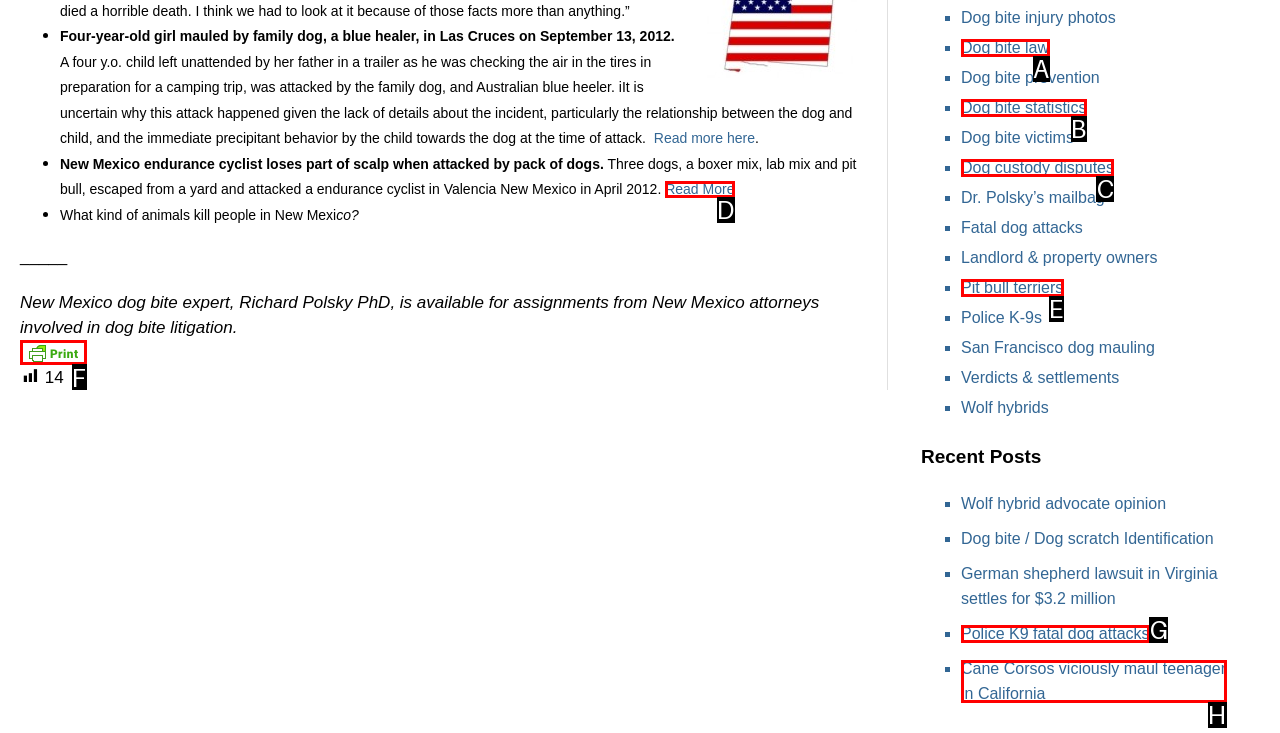Match the description: Dog custody disputes to the appropriate HTML element. Respond with the letter of your selected option.

C